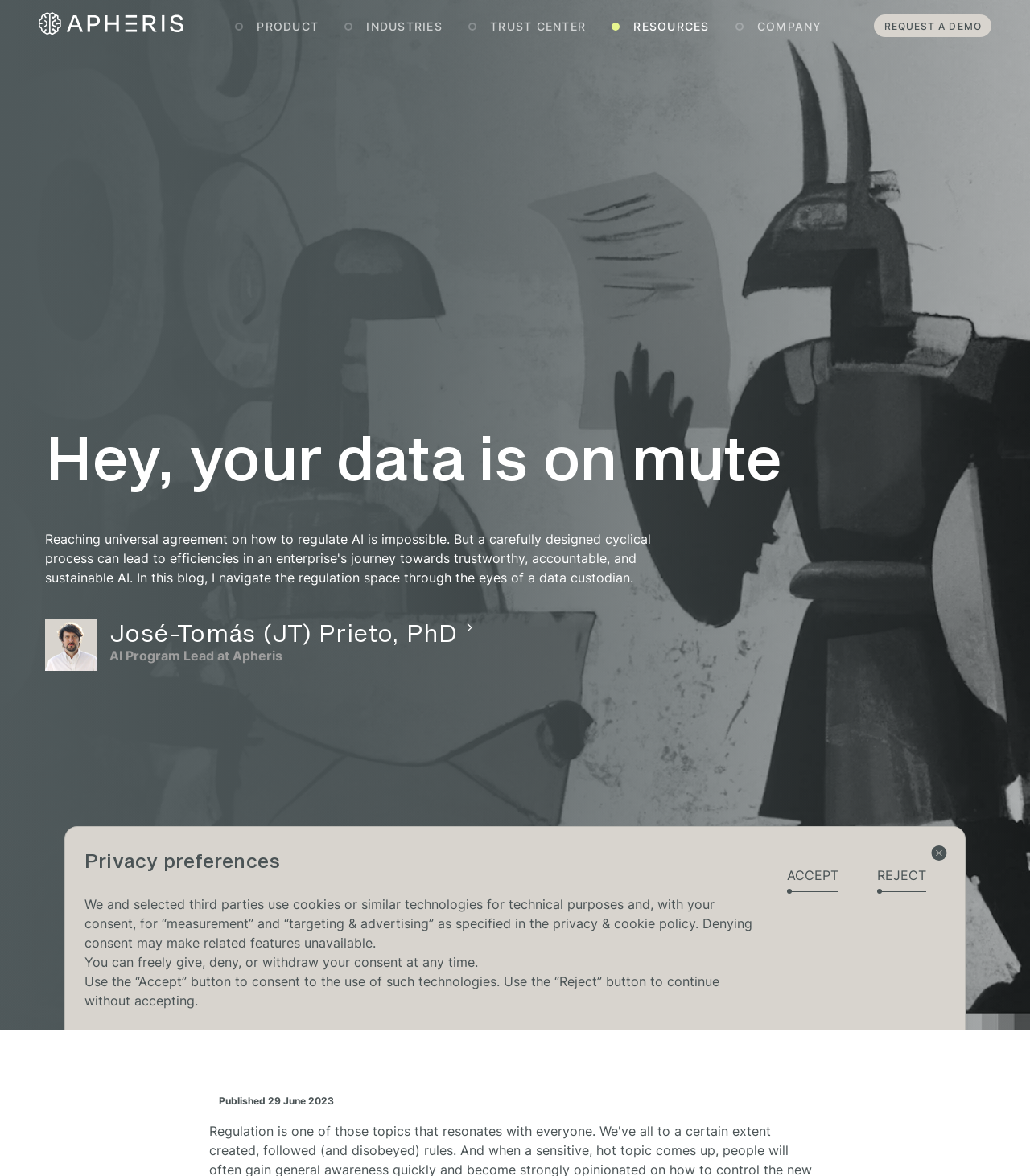Please locate the bounding box coordinates of the element that should be clicked to complete the given instruction: "View product".

[0.216, 0.016, 0.322, 0.028]